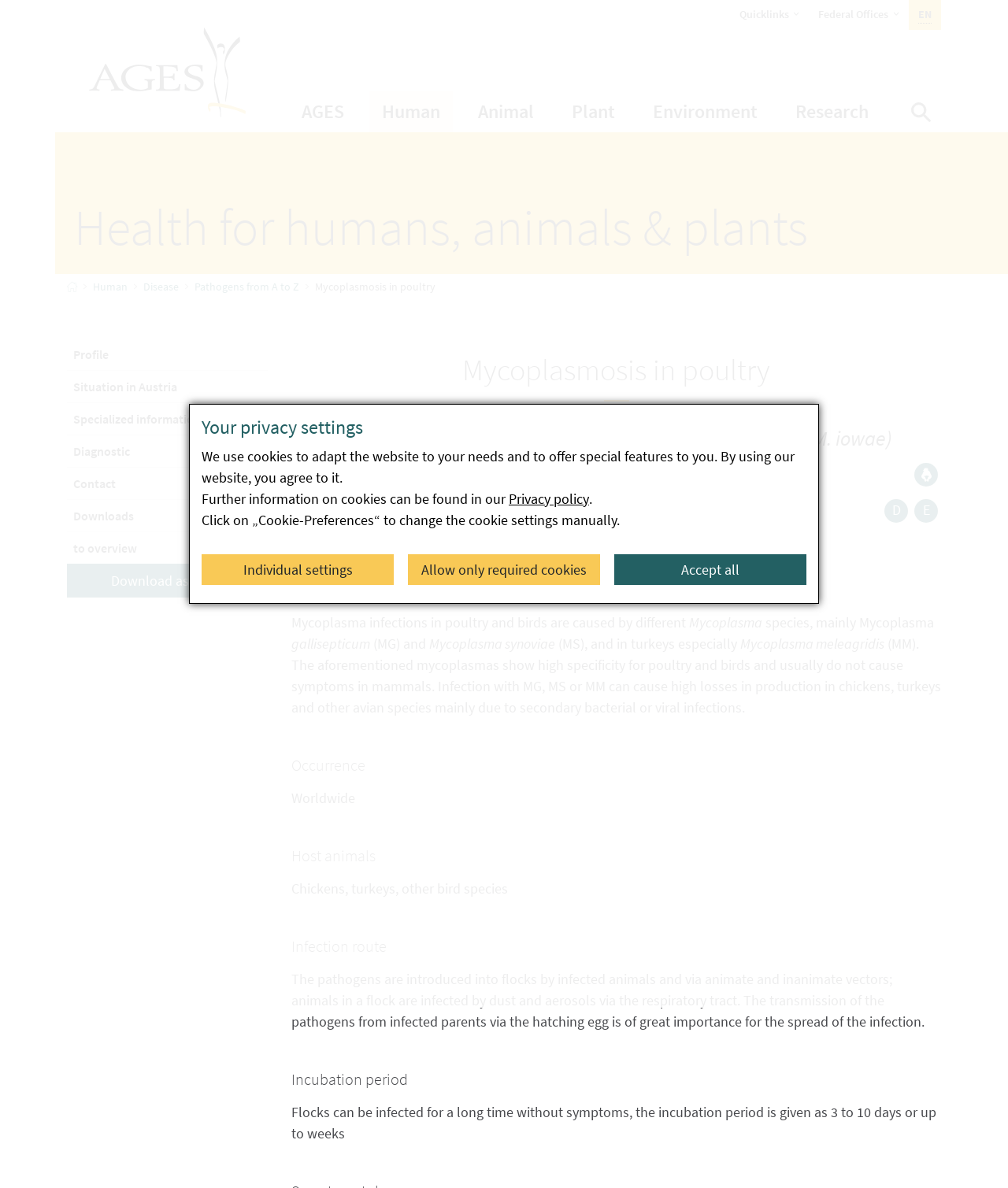Please identify the bounding box coordinates of the clickable area that will allow you to execute the instruction: "Jump to the top of the page".

[0.949, 0.737, 0.98, 0.763]